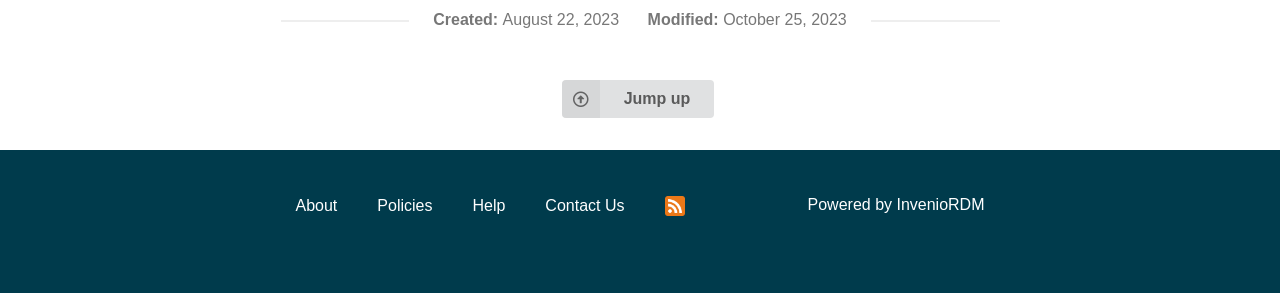Given the webpage screenshot, identify the bounding box of the UI element that matches this description: "parent_node: About".

[0.507, 0.623, 0.546, 0.78]